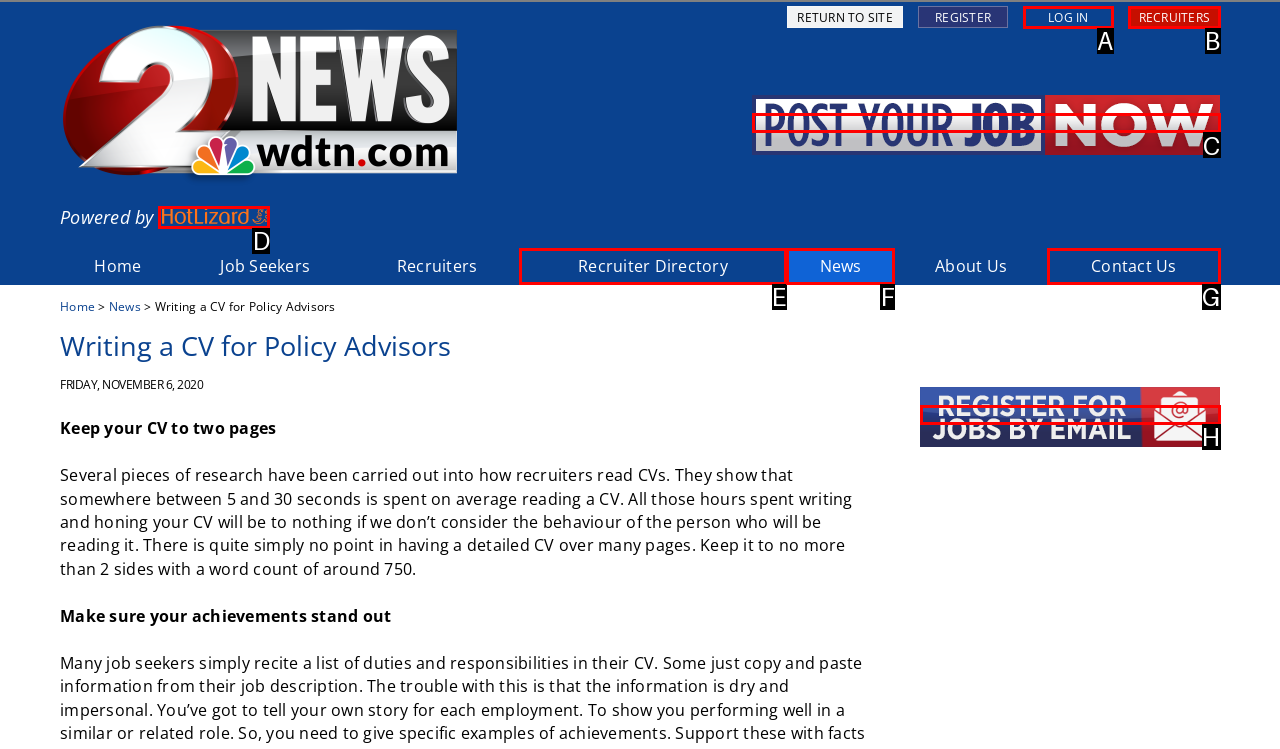Point out the option that best suits the description: Contact Us
Indicate your answer with the letter of the selected choice.

G